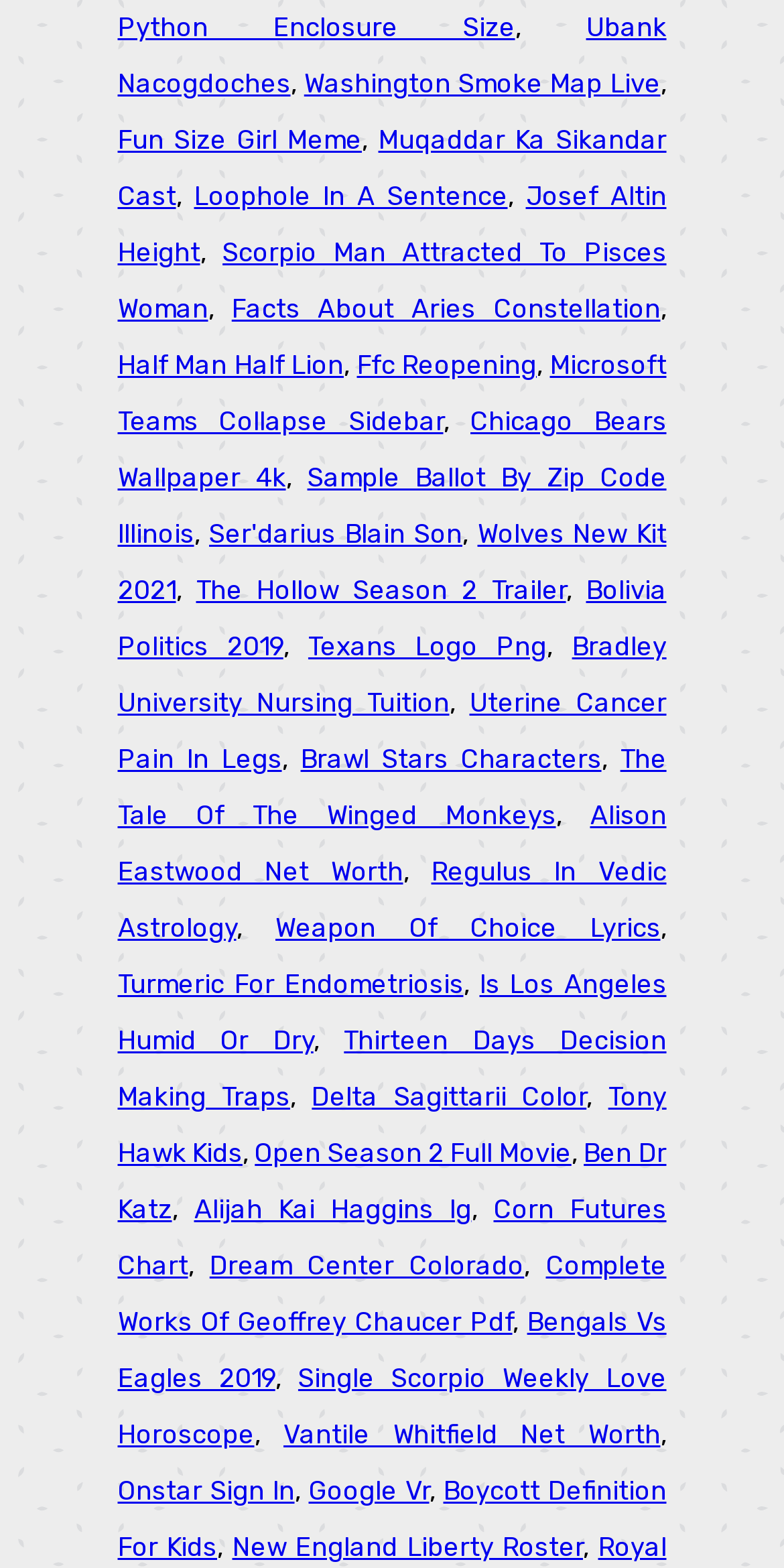Locate the bounding box coordinates of the area to click to fulfill this instruction: "Click on Ubank Nacogdoches". The bounding box should be presented as four float numbers between 0 and 1, in the order [left, top, right, bottom].

[0.15, 0.008, 0.85, 0.063]